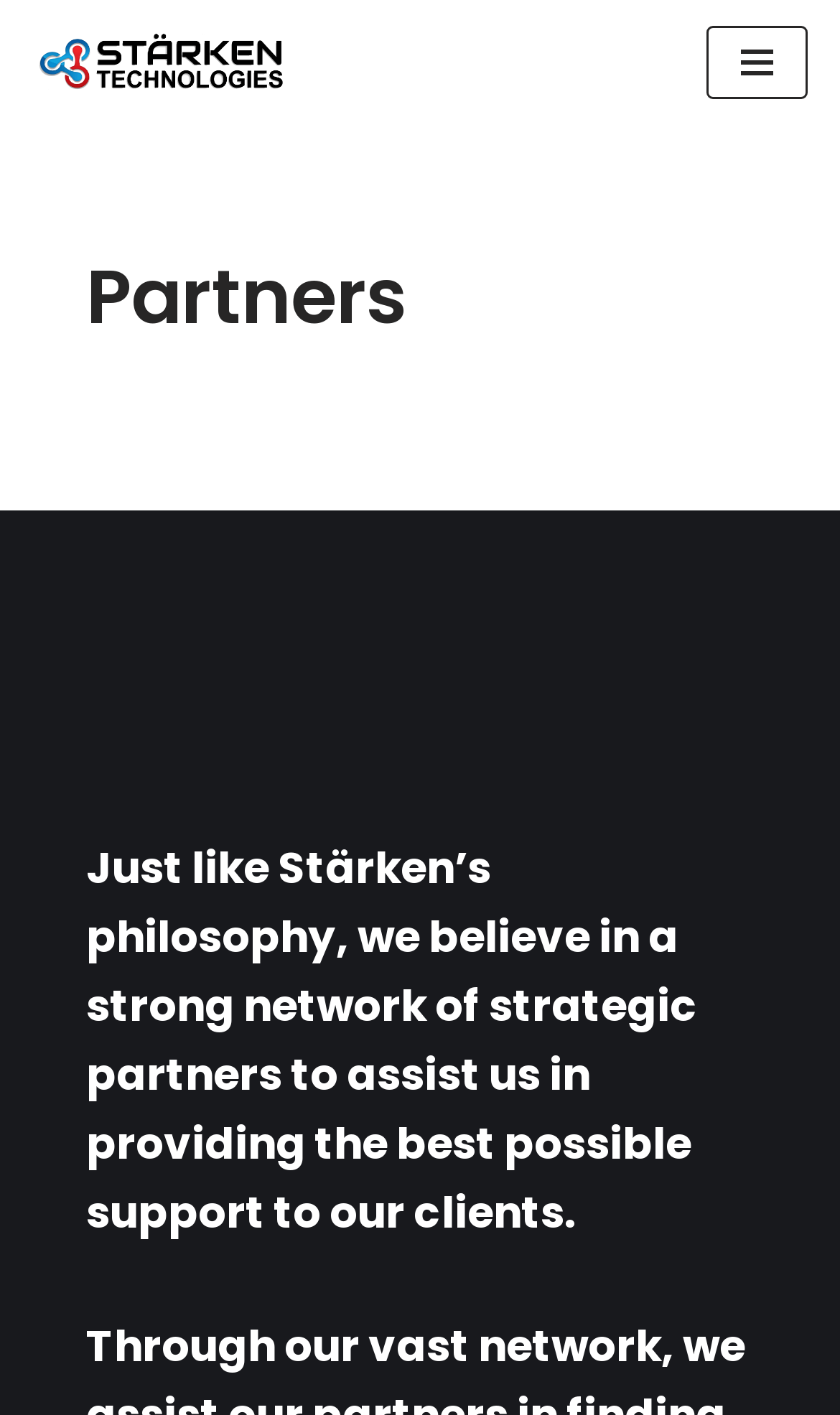Identify the bounding box for the described UI element. Provide the coordinates in (top-left x, top-left y, bottom-right x, bottom-right y) format with values ranging from 0 to 1: Navigation Menu

[0.841, 0.019, 0.962, 0.071]